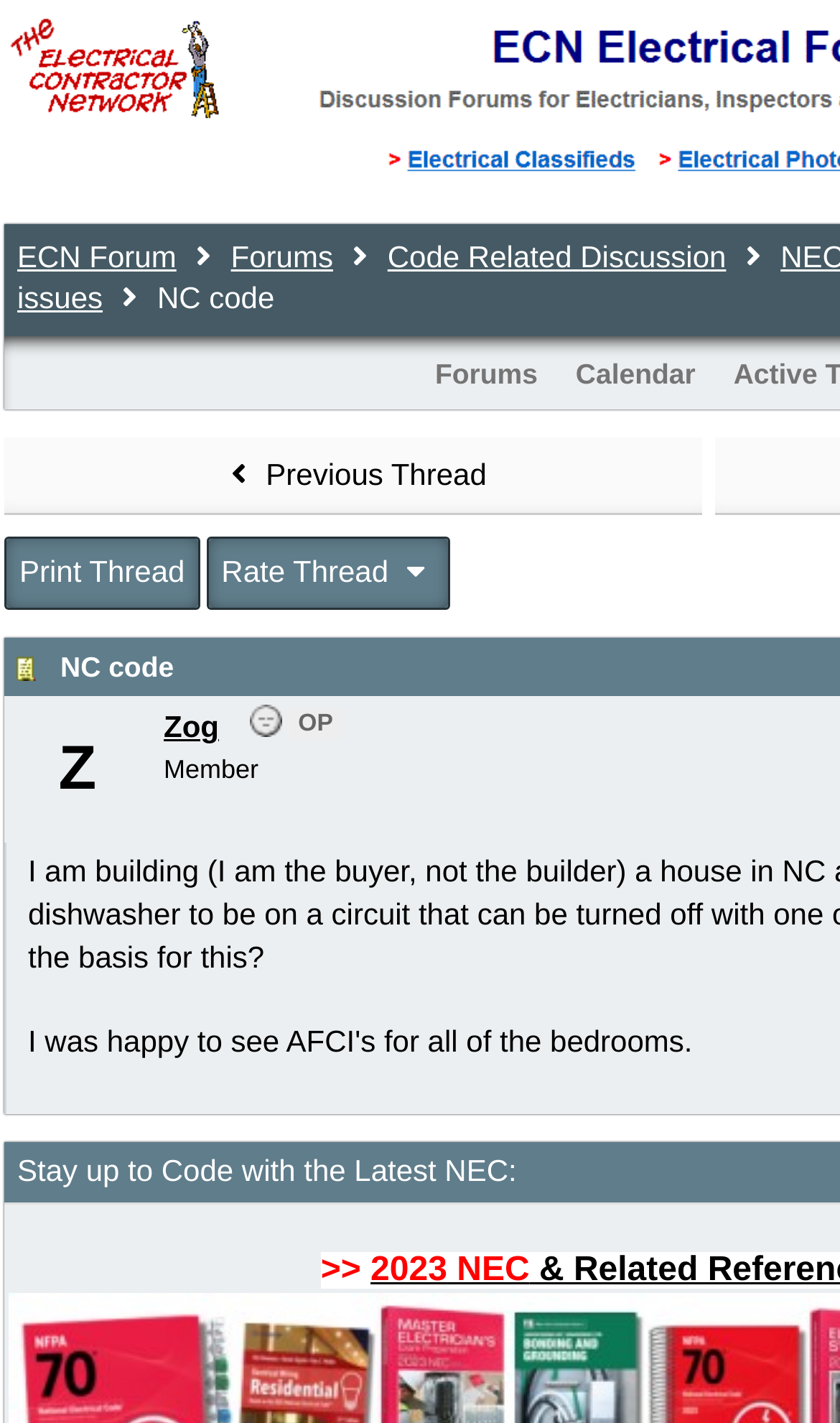Determine the bounding box coordinates of the section I need to click to execute the following instruction: "Check the latest post on May 30, 2023". Provide the coordinates as four float numbers between 0 and 1, i.e., [left, top, right, bottom].

None